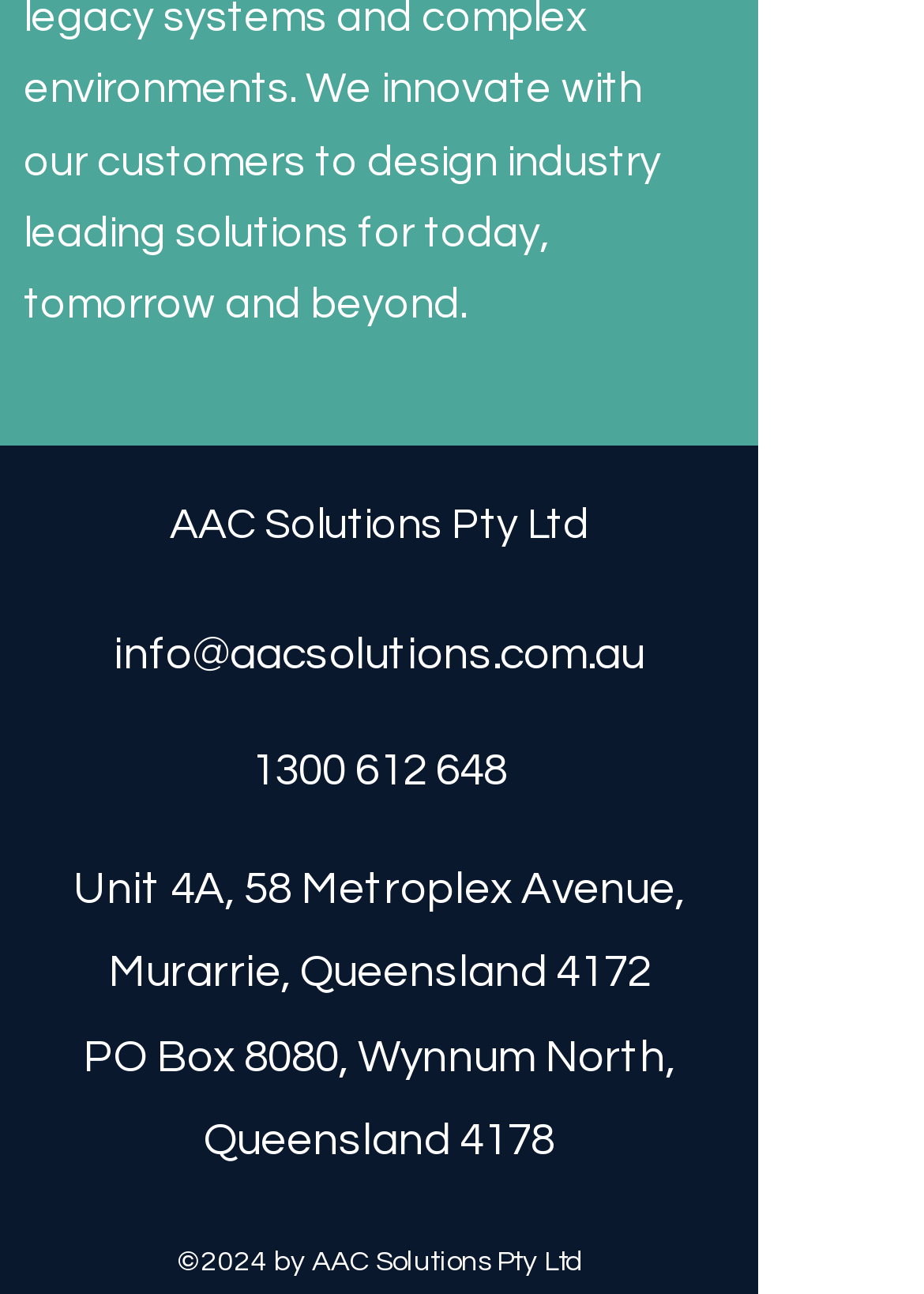Utilize the details in the image to thoroughly answer the following question: What is the year of copyright?

The year of copyright can be found in the StaticText element with the text '©2024 by AAC Solutions Pty Ltd' which is located at the bottom of the page.